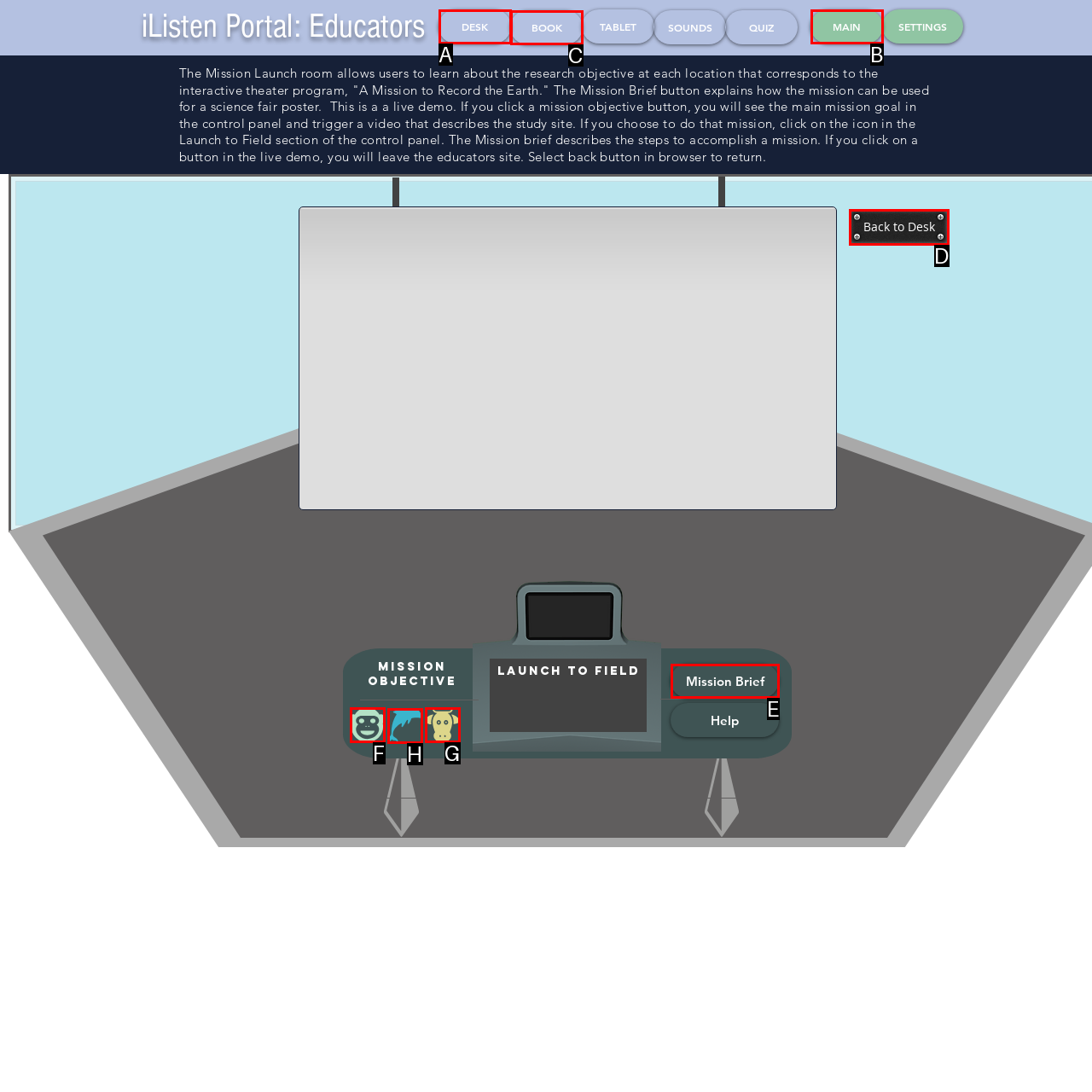Match the option to the description: MAIN
State the letter of the correct option from the available choices.

B